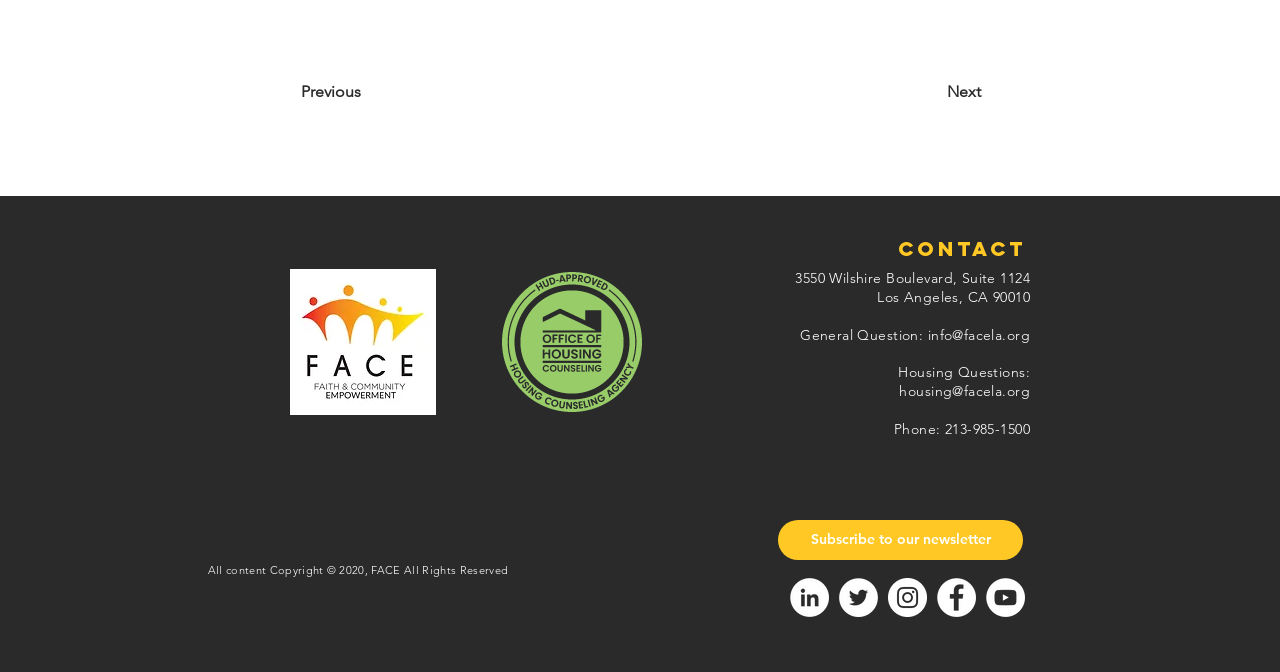Pinpoint the bounding box coordinates of the clickable element to carry out the following instruction: "View FAQs."

None